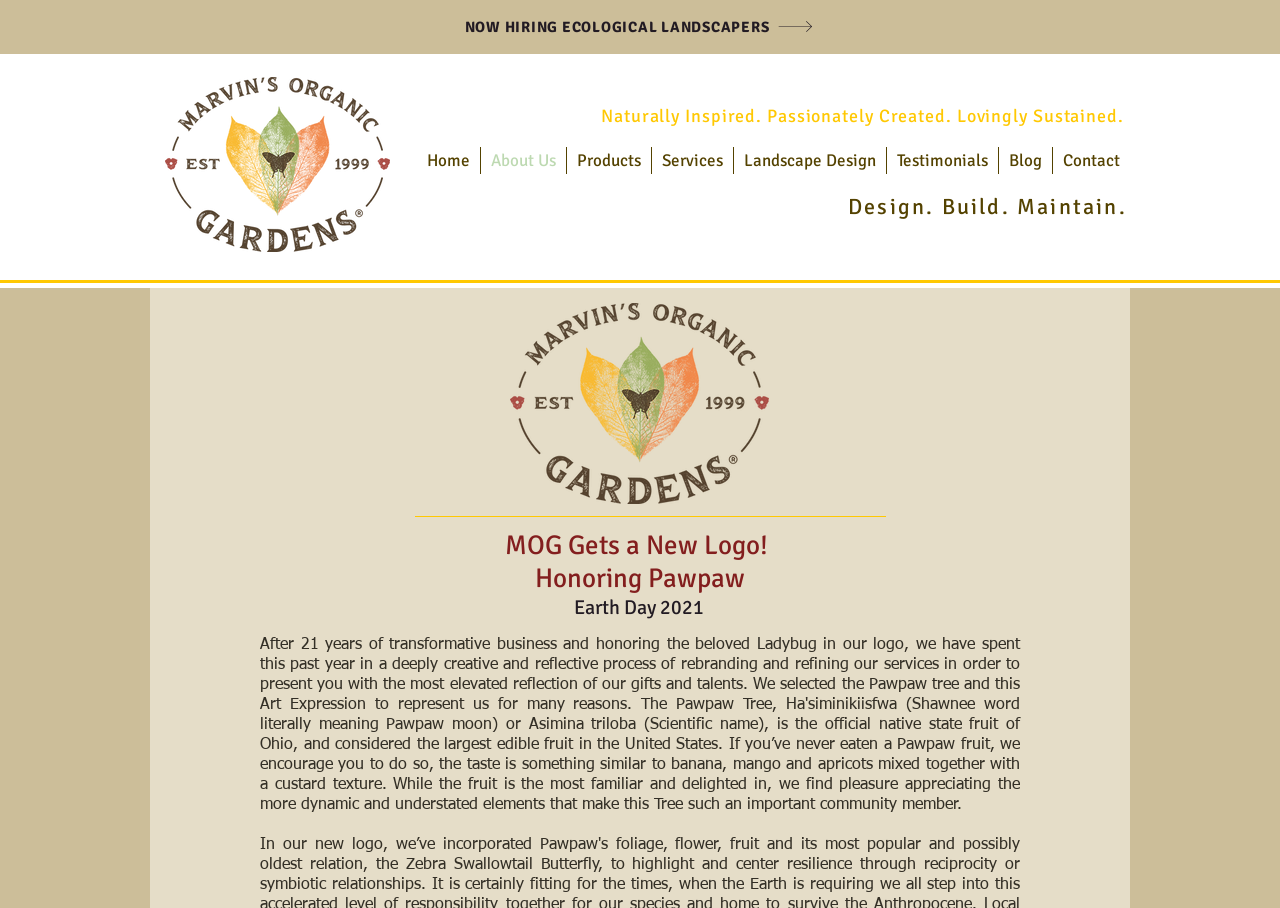Locate the bounding box coordinates of the element that should be clicked to execute the following instruction: "Click on the 'NOW HIRING ECOLOGICAL LANDSCAPERS' link".

[0.323, 0.014, 0.676, 0.044]